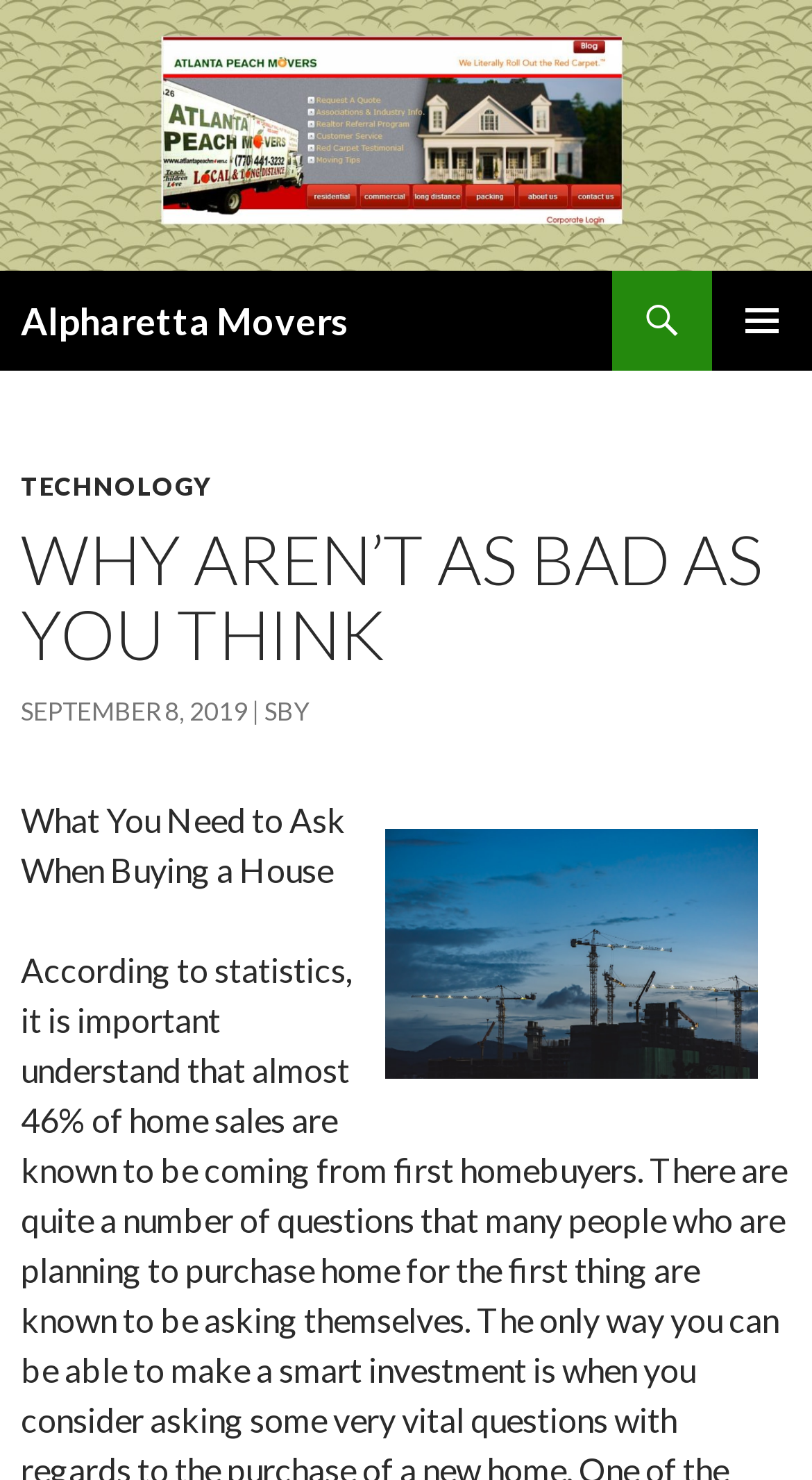Give a detailed account of the webpage.

The webpage is about Alpharetta Movers, with a focus on an article titled "Why Aren’t As Bad As You Think". At the top of the page, there is a logo of Alpharetta Movers, which is an image, accompanied by a link to the same name. Below the logo, there is a heading with the same name, which also contains a link.

To the right of the logo, there are three links: "Search", "PRIMARY MENU", and "SKIP TO CONTENT". The "SKIP TO CONTENT" link is positioned slightly below the other two links.

Below these top elements, there is a header section that contains several links, including "TECHNOLOGY", and a heading with the title of the article. The article title is positioned above a link showing the date "SEPTEMBER 8, 2019", which also contains a time element. To the right of the date, there is another link labeled "SBY".

Further down, there is an image that takes up a significant portion of the page, positioned above a block of text titled "What You Need to Ask When Buying a House".